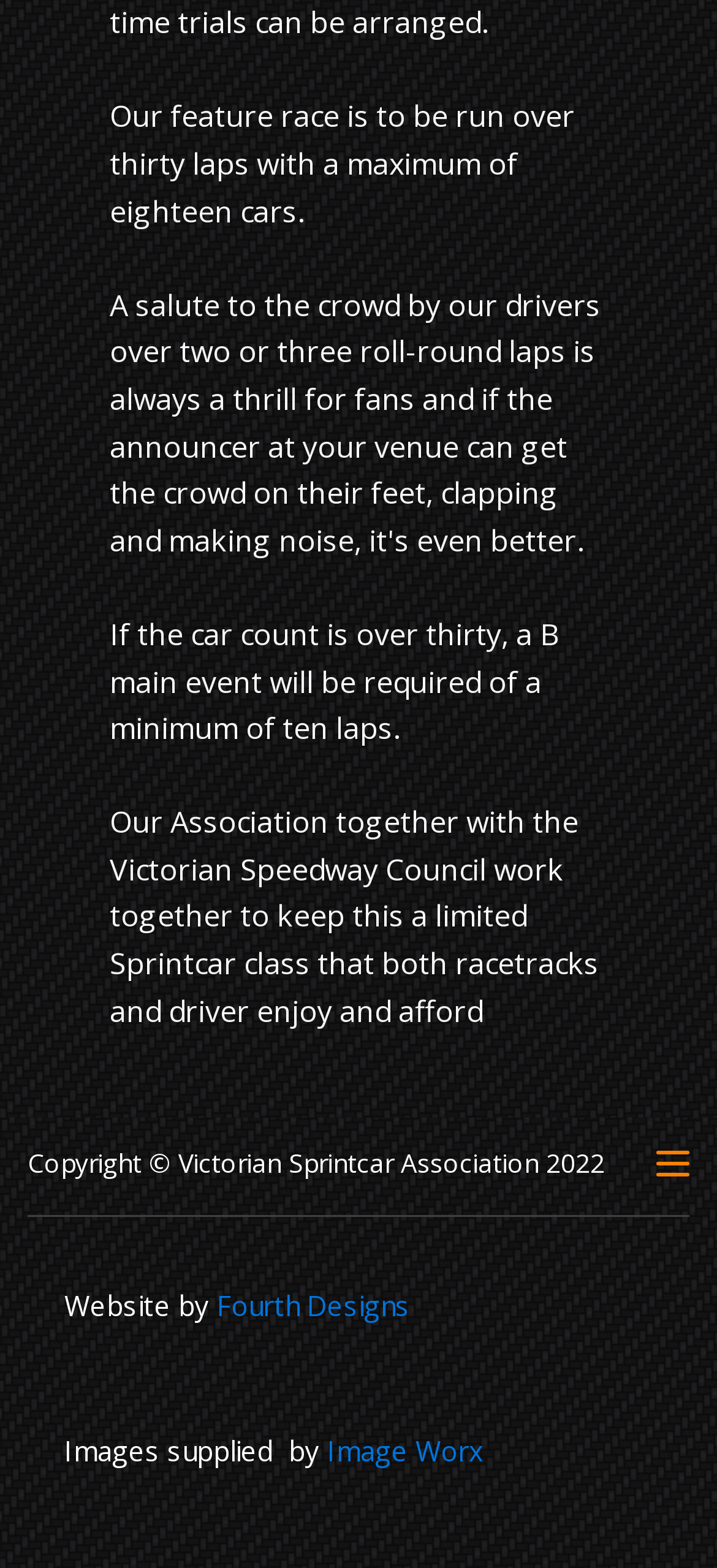Answer the question with a single word or phrase: 
Who designed the website?

Fourth Designs